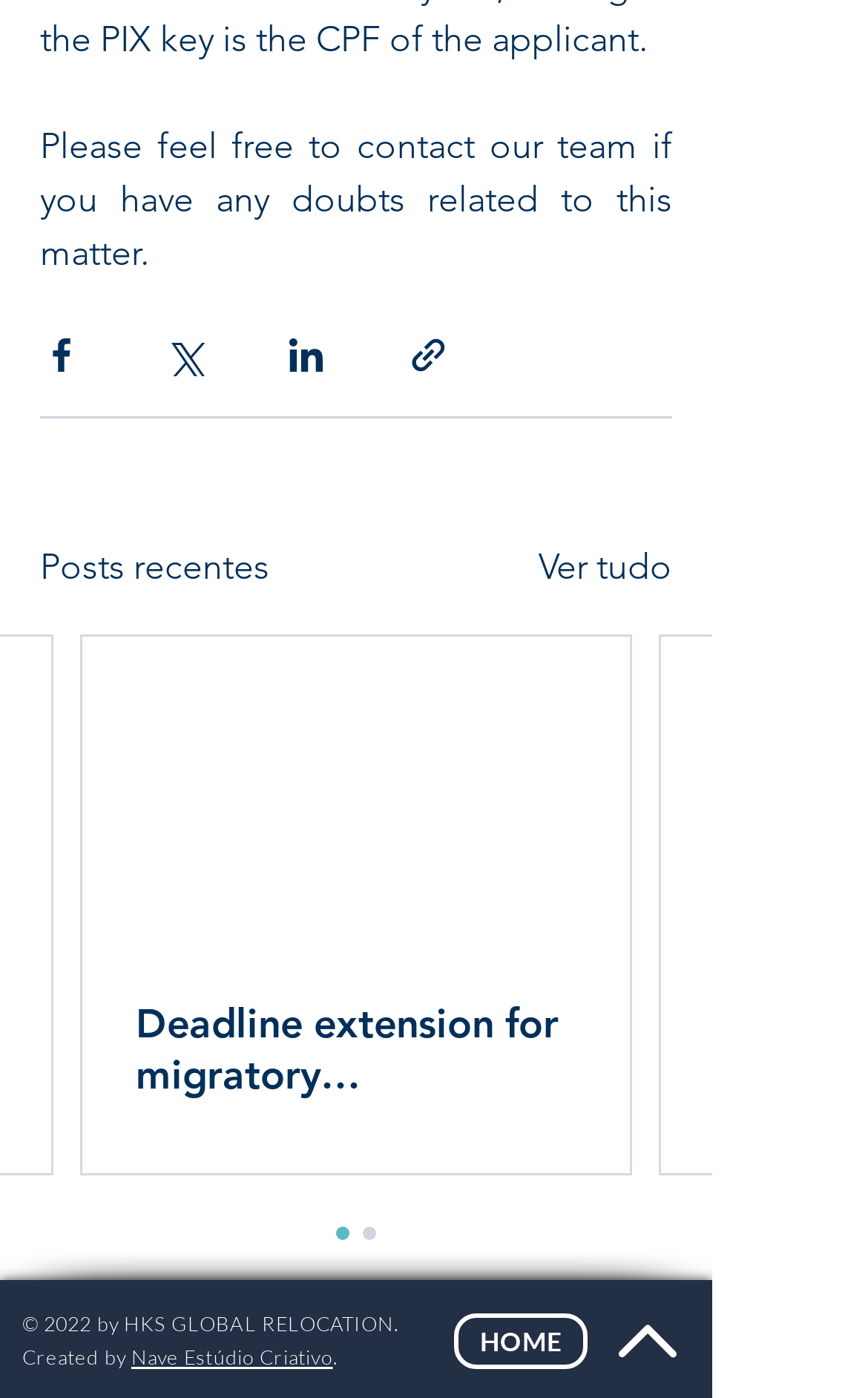Using the given description, provide the bounding box coordinates formatted as (top-left x, top-left y, bottom-right x, bottom-right y), with all values being floating point numbers between 0 and 1. Description: Nave Estúdio Criativo

[0.151, 0.96, 0.383, 0.979]